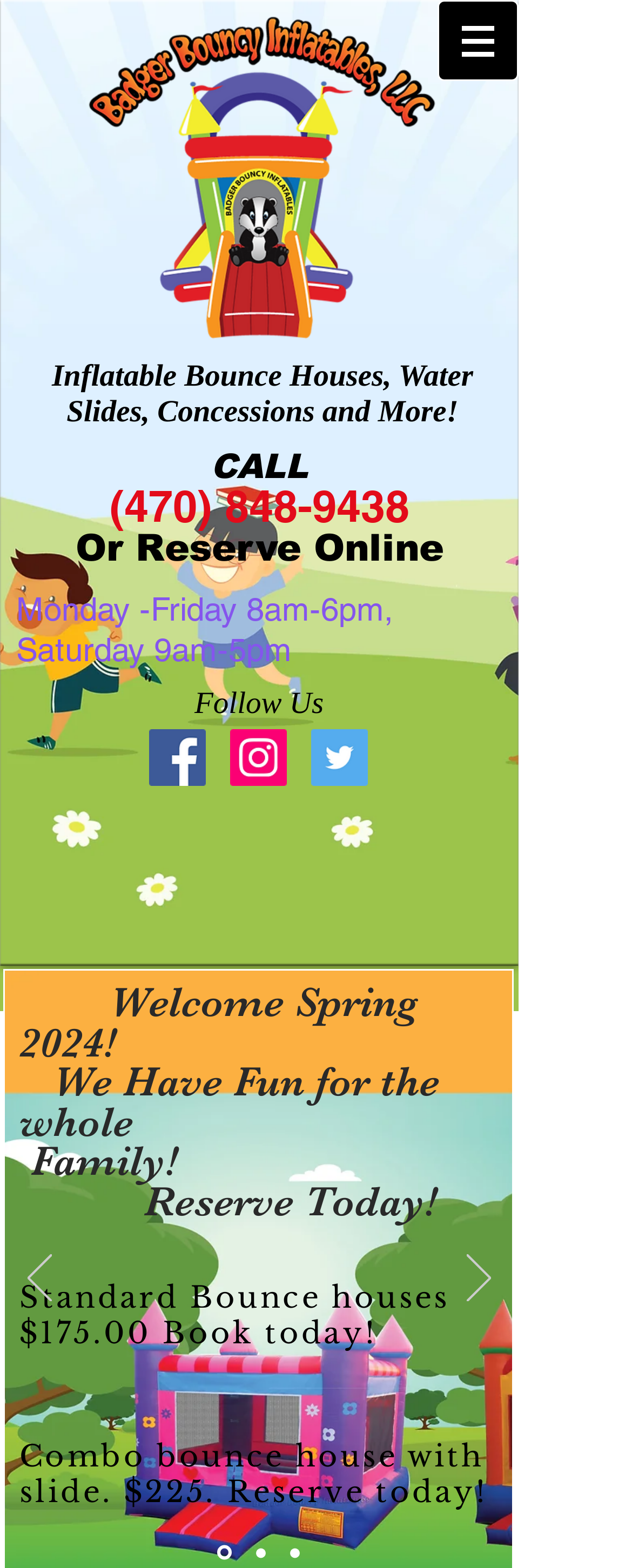Produce an elaborate caption capturing the essence of the webpage.

The webpage is about Badger Bouncy Inflatables, a company located in Lithonia, Georgia, that rents out moonwalks, water slides, and concessions. At the top of the page, there is a navigation menu labeled "Site" with a button that has a popup menu. To the left of the navigation menu is the company's logo, which is also a link.

Below the navigation menu, there are several headings that provide information about the company's services. The first heading reads "Inflatable Bounce Houses, Water Slides, Concessions and More!" followed by a call to action to call the company or reserve online. The phone number, (470) 848-9438, is also provided as a link.

Further down the page, there is a section with social media links, including Facebook, Instagram, and Twitter, each represented by an icon. Below the social media links, there are two buttons, "Previous" and "Next", which are likely used for navigation.

The main content of the page is divided into sections, each with a heading. The first section welcomes visitors to the website and invites them to reserve a bounce house or other equipment for the spring season. The following sections describe different types of bounce houses and their prices, including standard bounce houses and combo bounce houses with slides.

At the bottom of the page, there is a navigation menu labeled "Slides" with links to different types of slides, including Slide 1, Slide 2, and Slide 3.